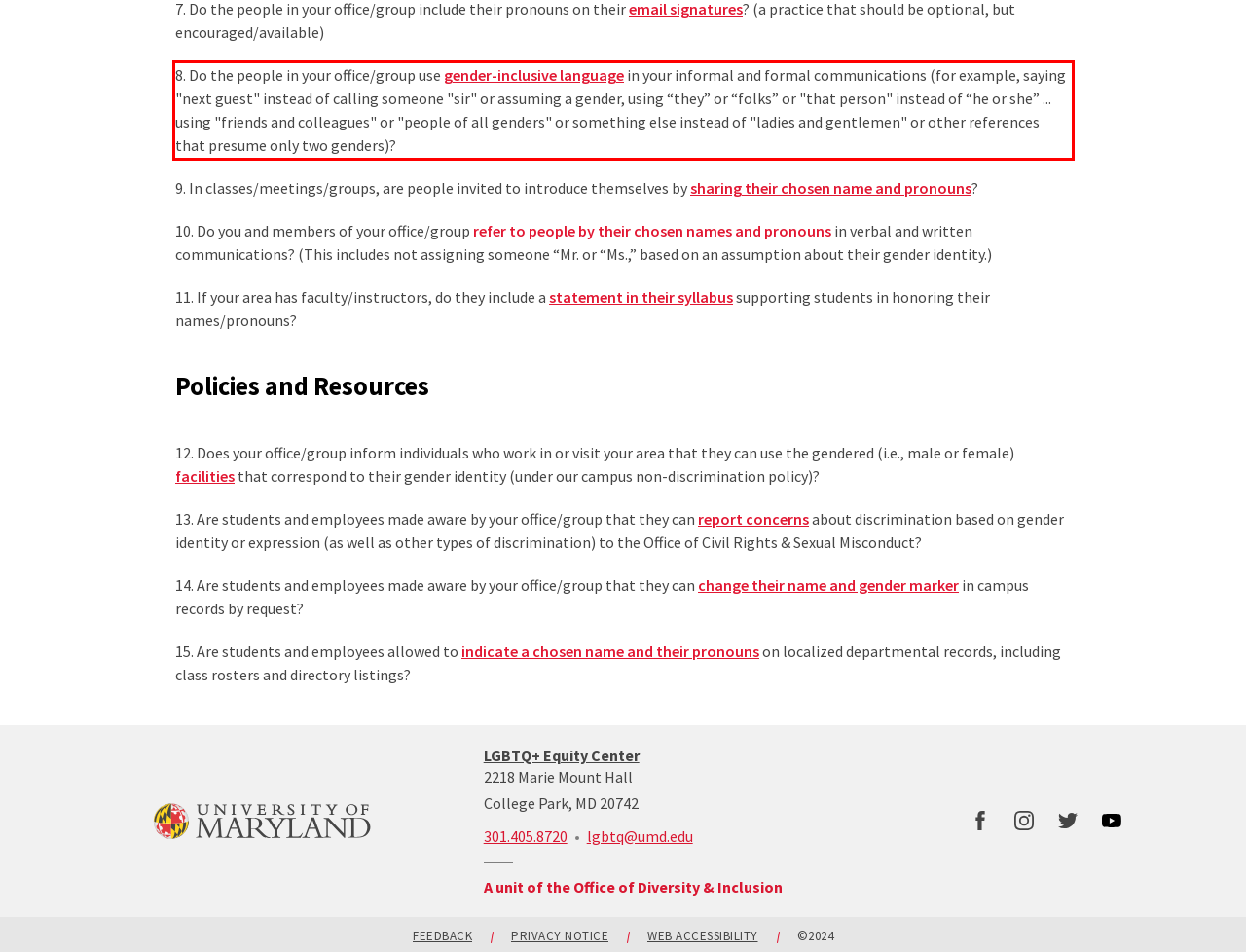Analyze the screenshot of a webpage where a red rectangle is bounding a UI element. Extract and generate the text content within this red bounding box.

8. Do the people in your office/group use gender-inclusive language in your informal and formal communications (for example, saying "next guest" instead of calling someone "sir" or assuming a gender, using “they” or “folks” or "that person" instead of “he or she” ... using "friends and colleagues" or "people of all genders" or something else instead of "ladies and gentlemen" or other references that presume only two genders)?